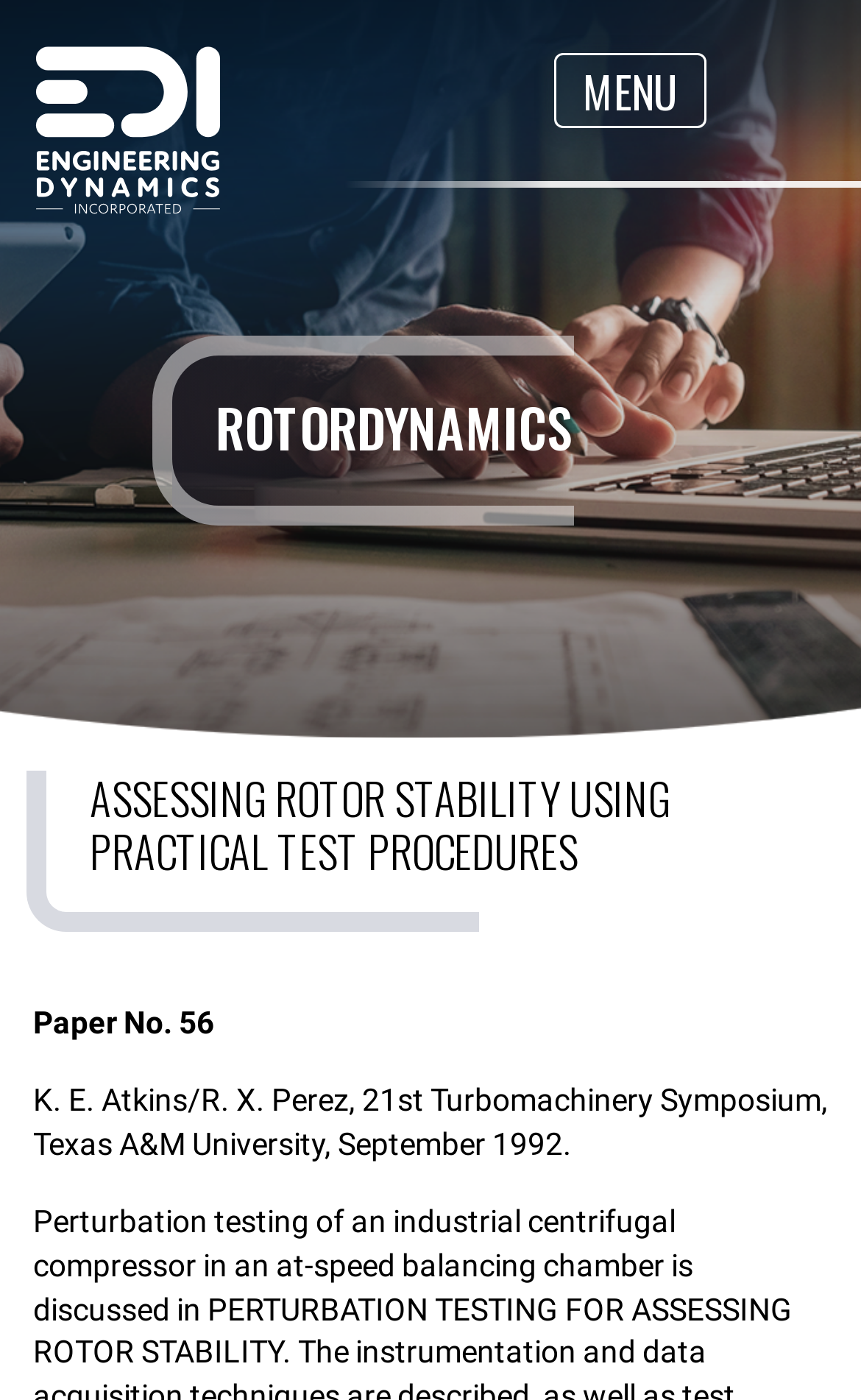Carefully examine the image and provide an in-depth answer to the question: What is the name of the field of study?

The heading 'ROTORDYNAMICS' suggests that the field of study is related to rotordynamics, which is a branch of engineering that deals with the dynamics of rotating systems.